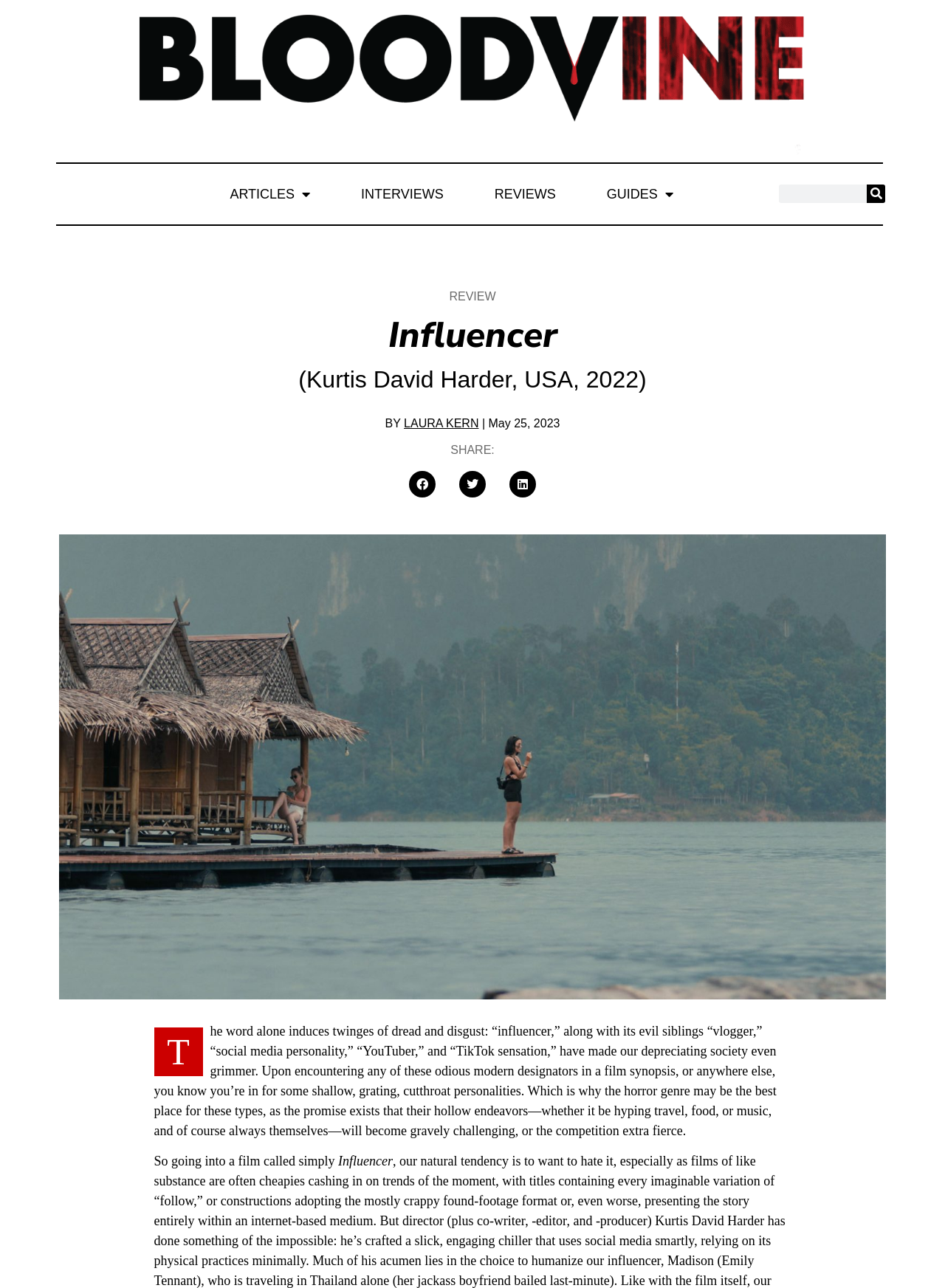Could you specify the bounding box coordinates for the clickable section to complete the following instruction: "Search for articles"?

[0.824, 0.143, 0.937, 0.158]